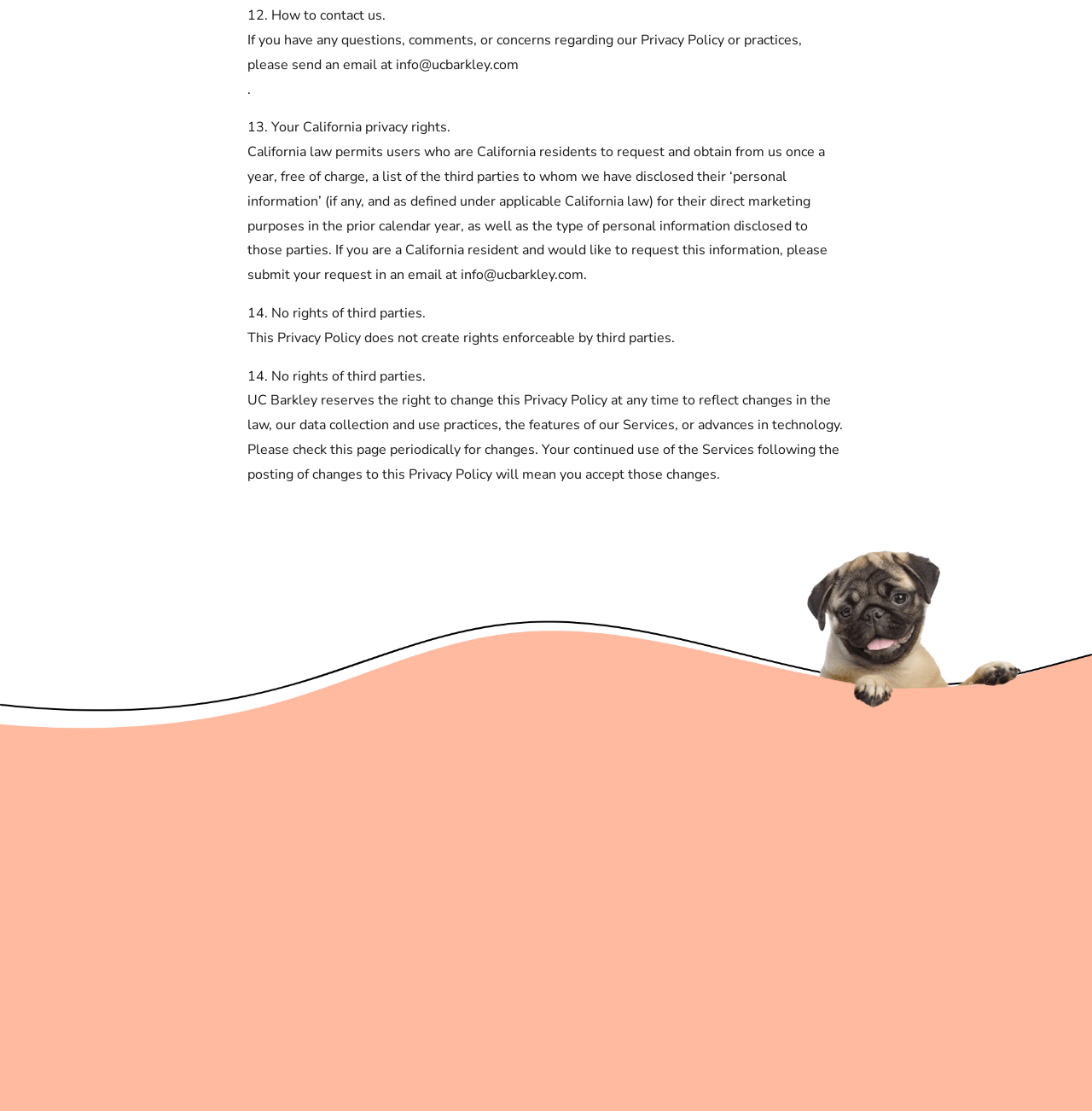Provide your answer in one word or a succinct phrase for the question: 
What is the email address to contact for privacy policy questions?

info@ucbarkley.com